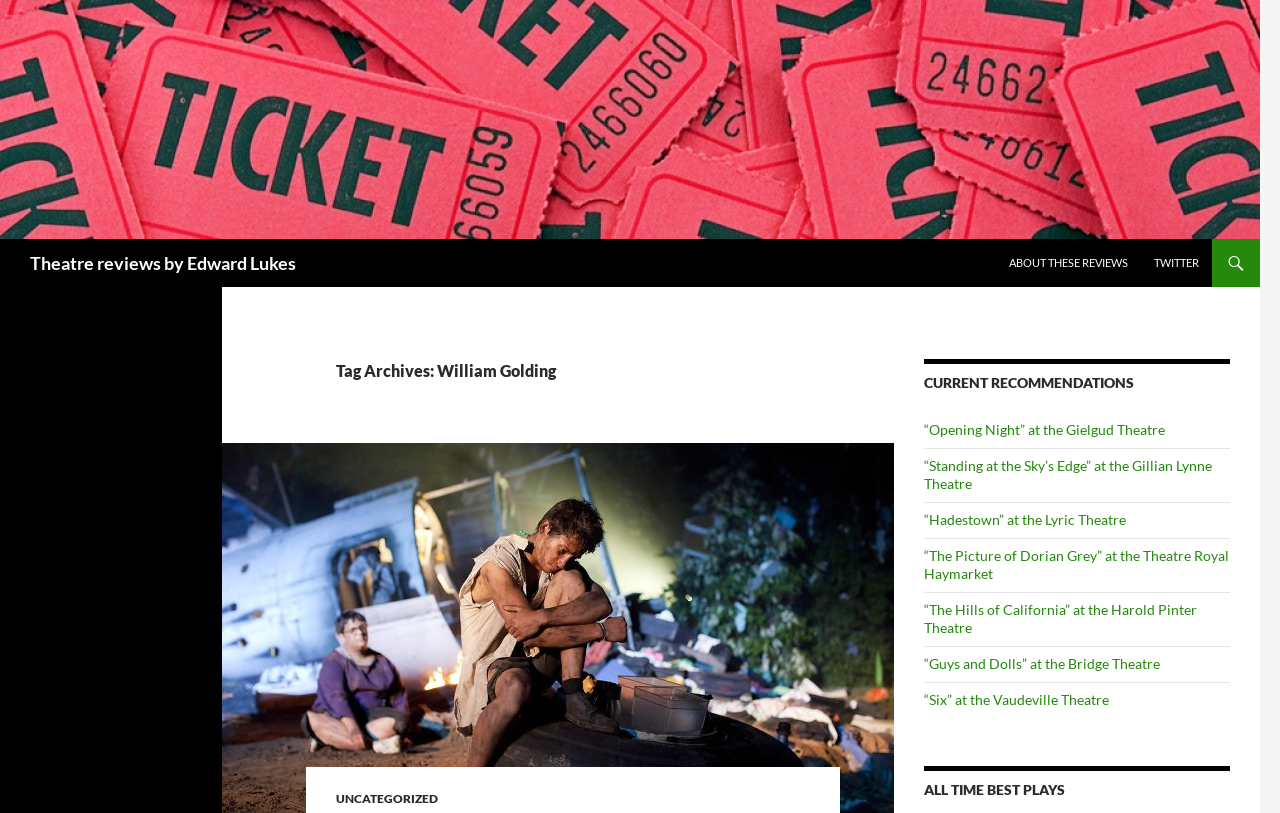Respond to the following query with just one word or a short phrase: 
What is the title of the archive?

William Golding